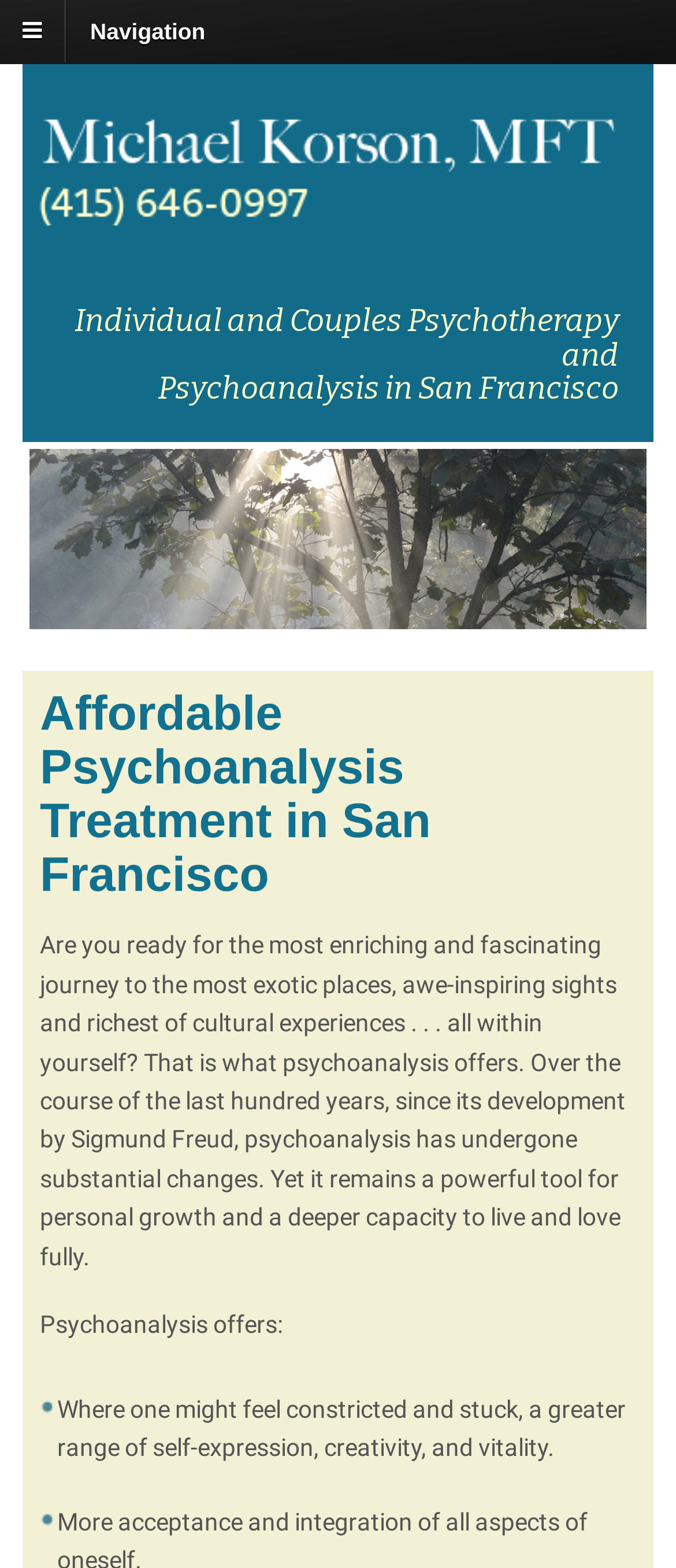Use the details in the image to answer the question thoroughly: 
Where is the therapy service located?

The webpage mentions 'Psychotherapy and Psychoanalysis in San Francisco' and 'Affordable Psychoanalysis Treatment in San Francisco', indicating that the therapy service is located in San Francisco.